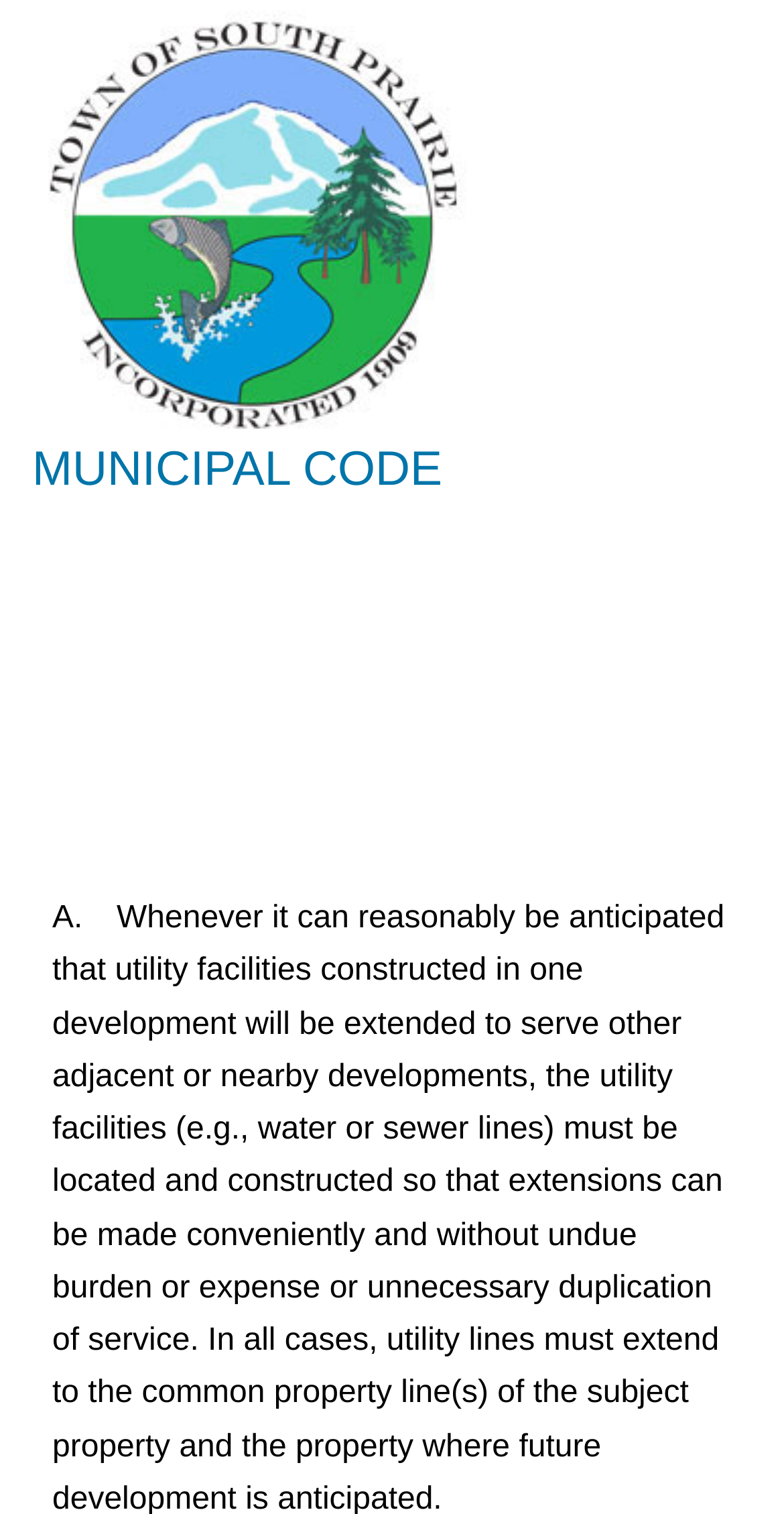What is the purpose of the 'Cookie Preferences' button?
Please provide an in-depth and detailed response to the question.

The 'Cookie Preferences' button is used to customize cookie settings, allowing users to control how cookies are used on the website, as indicated by the dialog box that appears when the button is clicked.